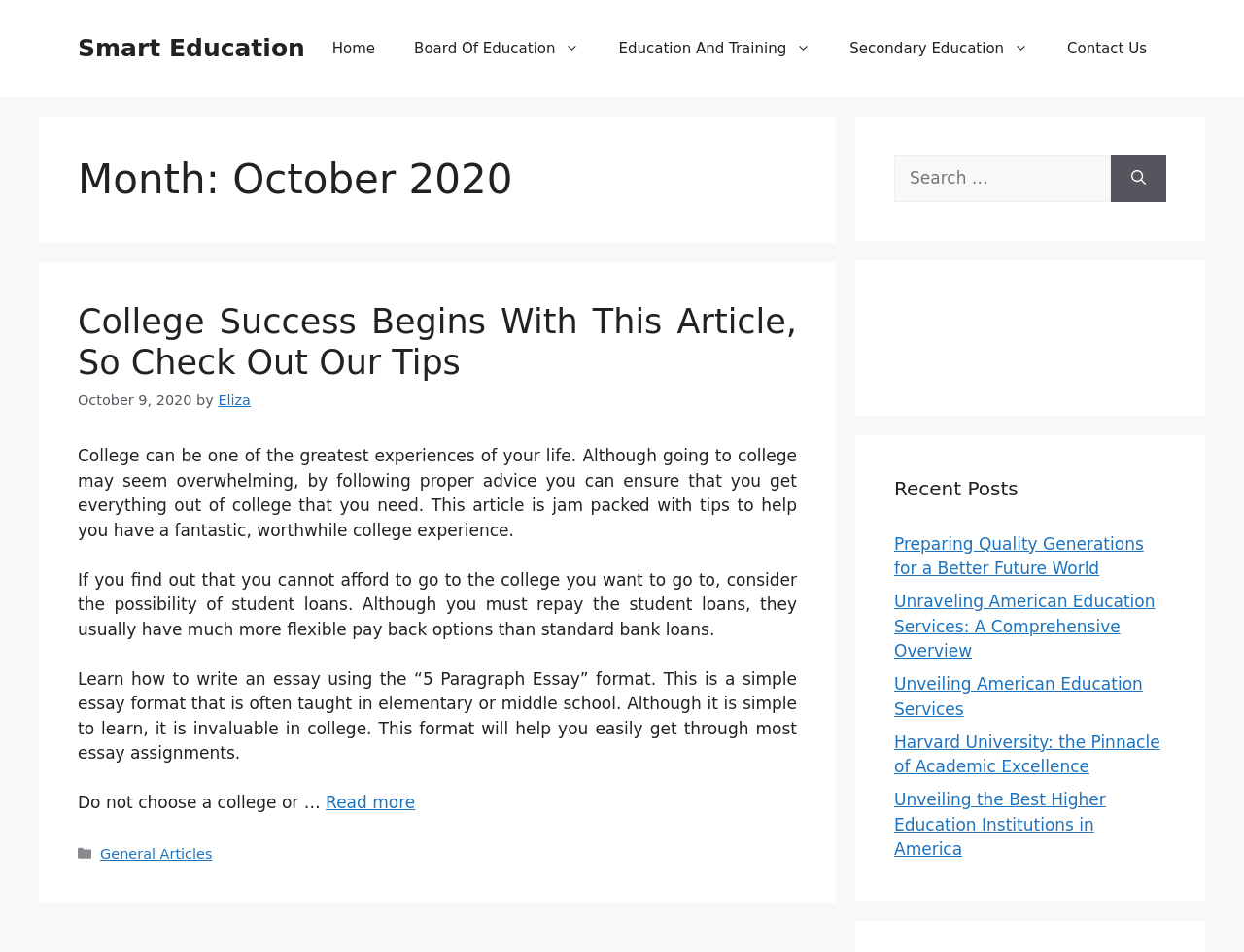Refer to the element description Board Of Education and identify the corresponding bounding box in the screenshot. Format the coordinates as (top-left x, top-left y, bottom-right x, bottom-right y) with values in the range of 0 to 1.

[0.317, 0.02, 0.482, 0.082]